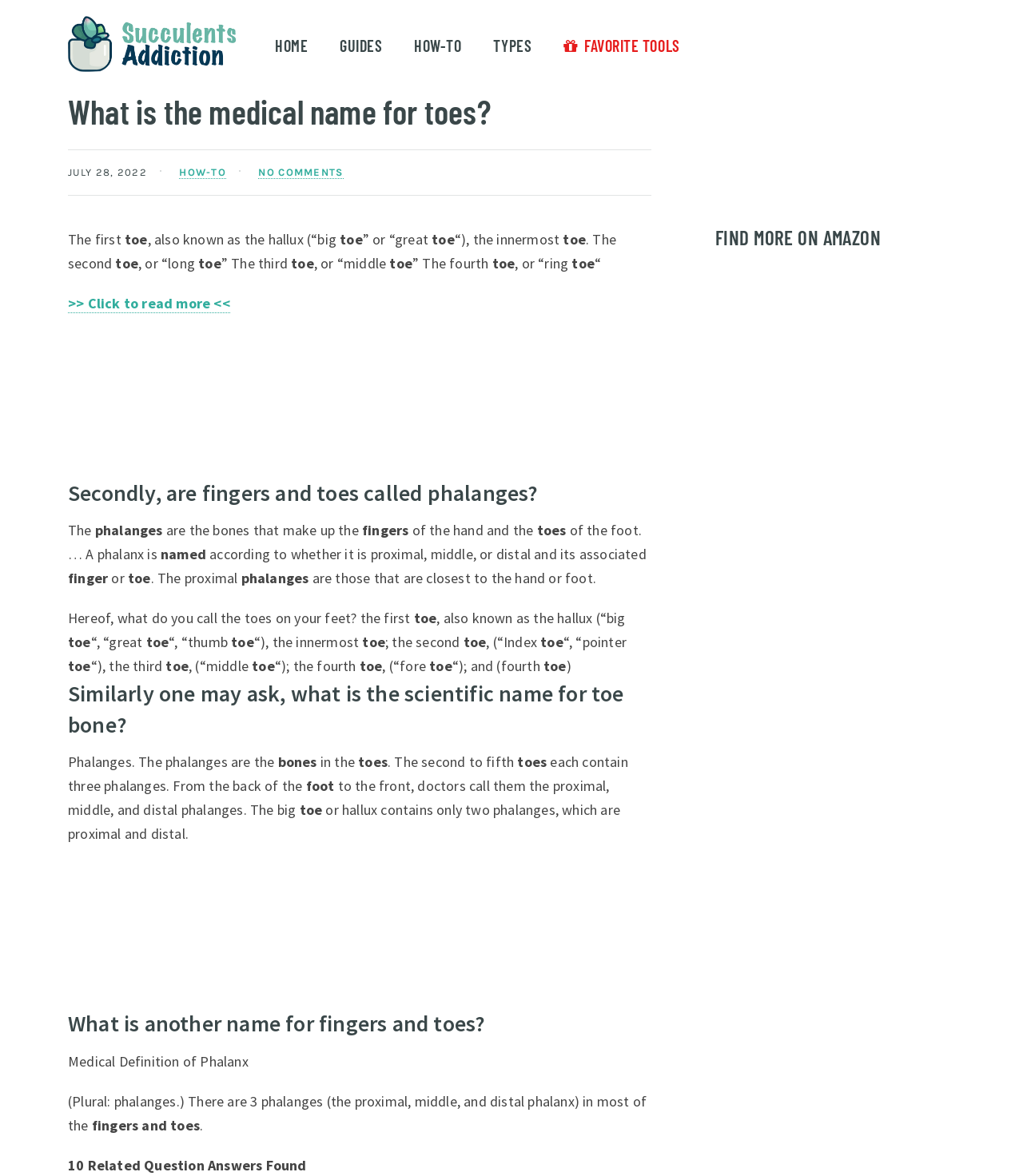Provide the bounding box coordinates of the HTML element described by the text: "alt="Succulents Addiction"".

[0.066, 0.014, 0.231, 0.061]